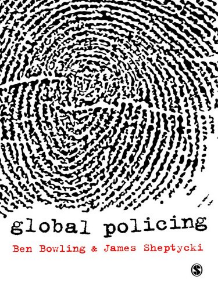Provide a thorough description of what you see in the image.

The image features the cover of the book titled "Global Policing," authored by Ben Bowling and James Sheptycki. The design prominently displays a striking fingerprint pattern, symbolizing identity and security within the context of policing. The title "global policing" is rendered in lowercase letters, using bold red font, underscoring the theme of universal law enforcement systems. The authors' names appear at the bottom, also in bold, emphasizing their contributions to the discourse on international policing practices and governance in a networked society. This work explores the implications of policing beyond national borders, addressing the complexities of global security and law enforcement in the modern world.